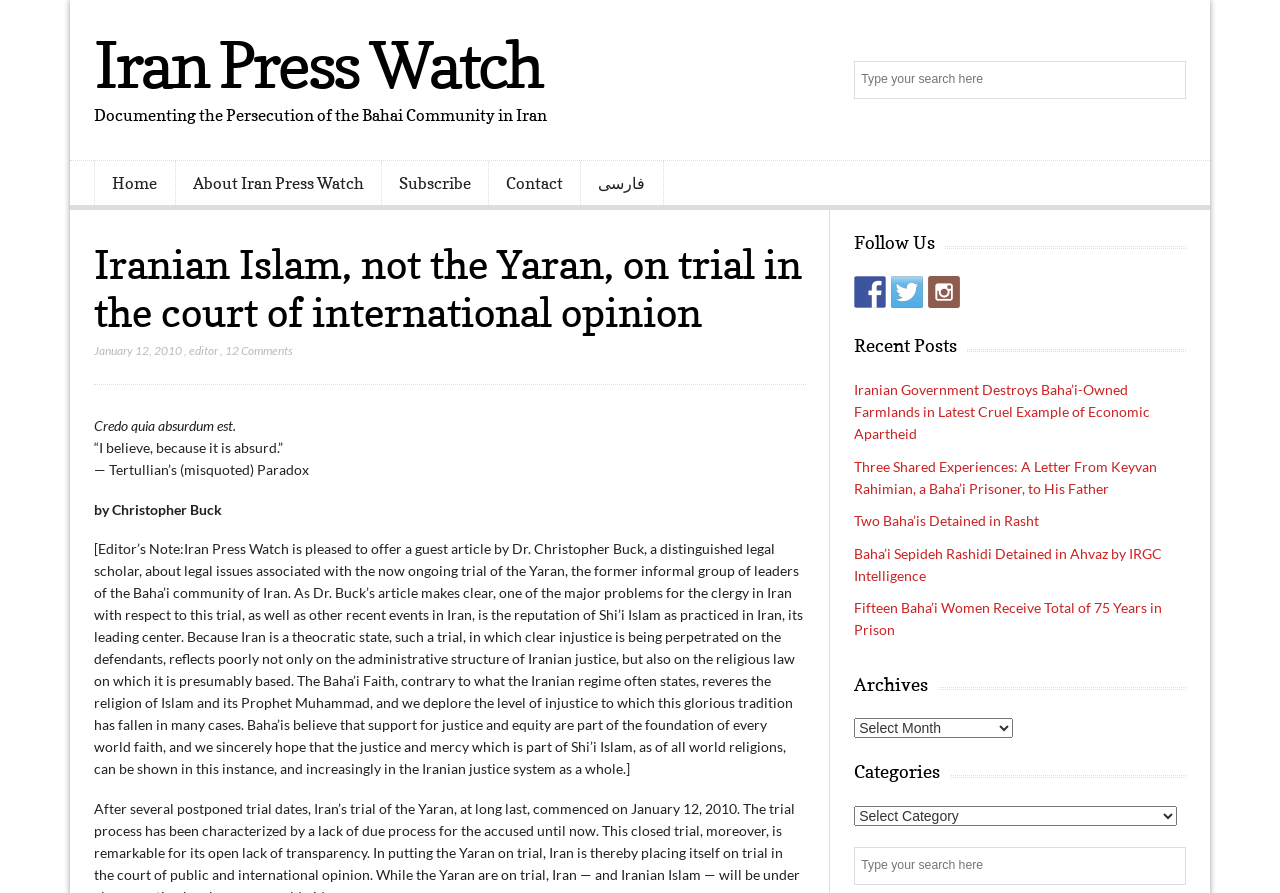Locate the bounding box coordinates of the area to click to fulfill this instruction: "Go to the home page". The bounding box should be presented as four float numbers between 0 and 1, in the order [left, top, right, bottom].

[0.074, 0.18, 0.136, 0.23]